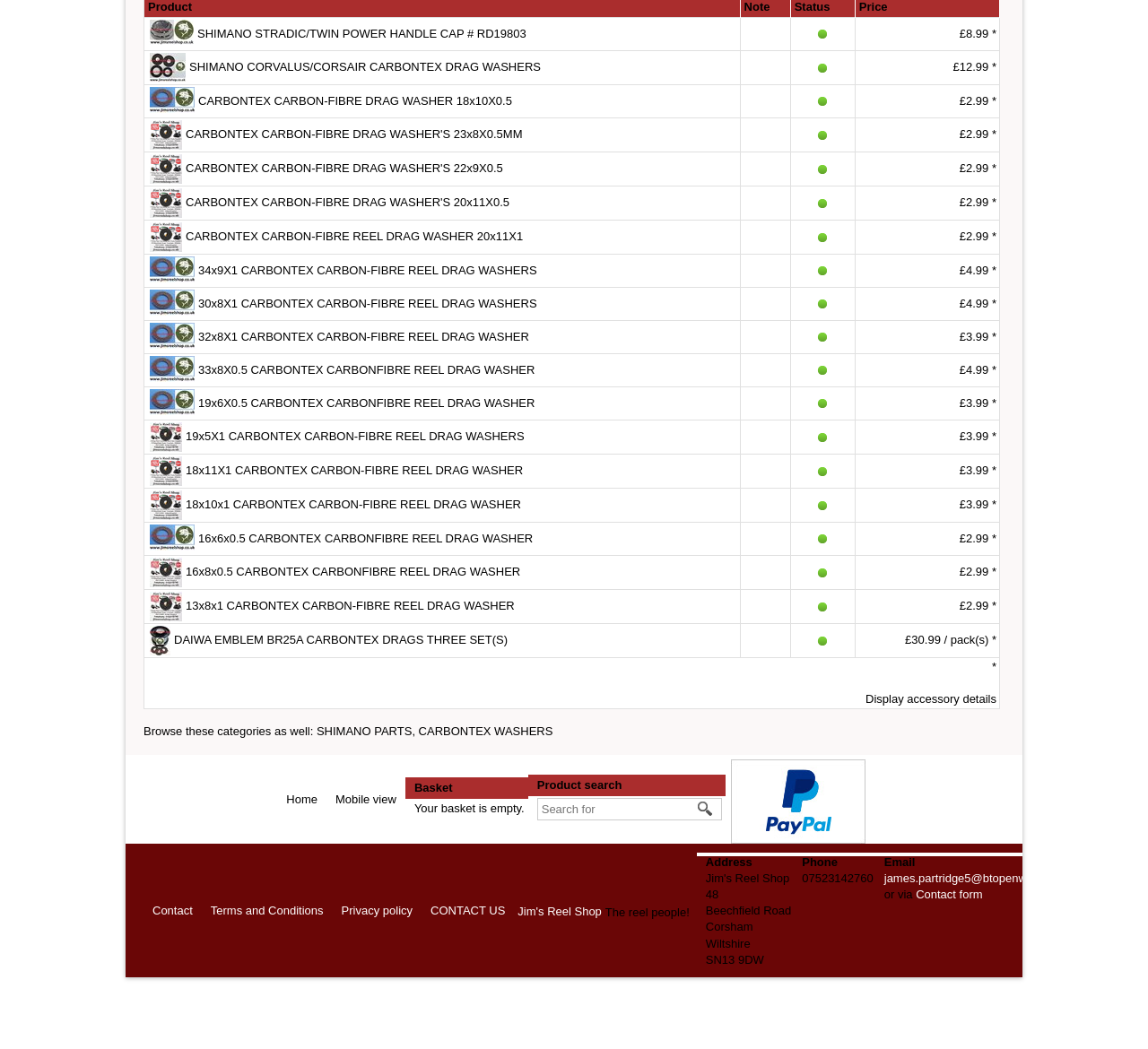Determine the bounding box coordinates for the area that needs to be clicked to fulfill this task: "click the link to view CARBONTEX CARBON-FIBRE REEL DRAG WASHER 20x11X1". The coordinates must be given as four float numbers between 0 and 1, i.e., [left, top, right, bottom].

[0.162, 0.219, 0.456, 0.232]